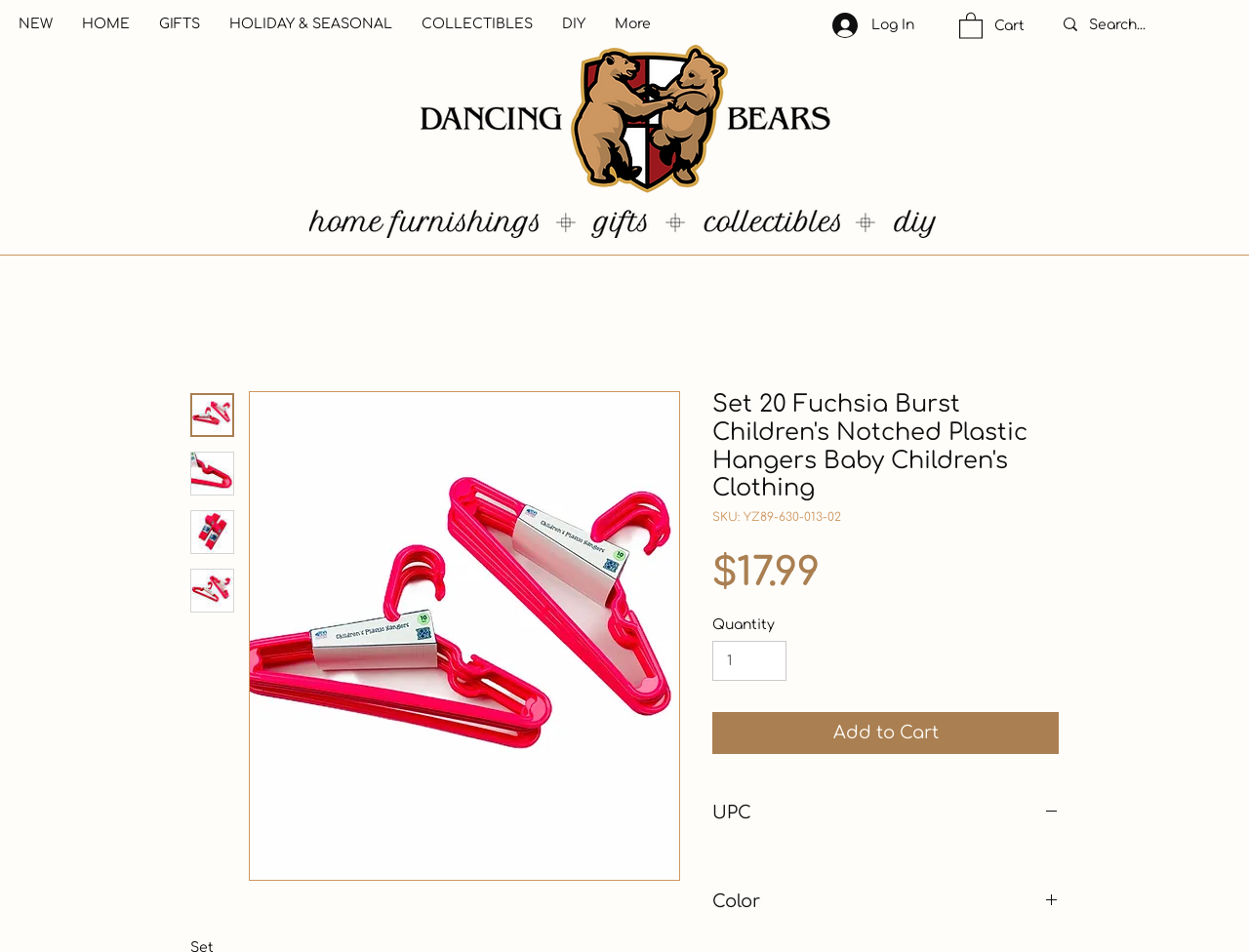Indicate the bounding box coordinates of the clickable region to achieve the following instruction: "Select a quantity."

[0.57, 0.673, 0.63, 0.715]